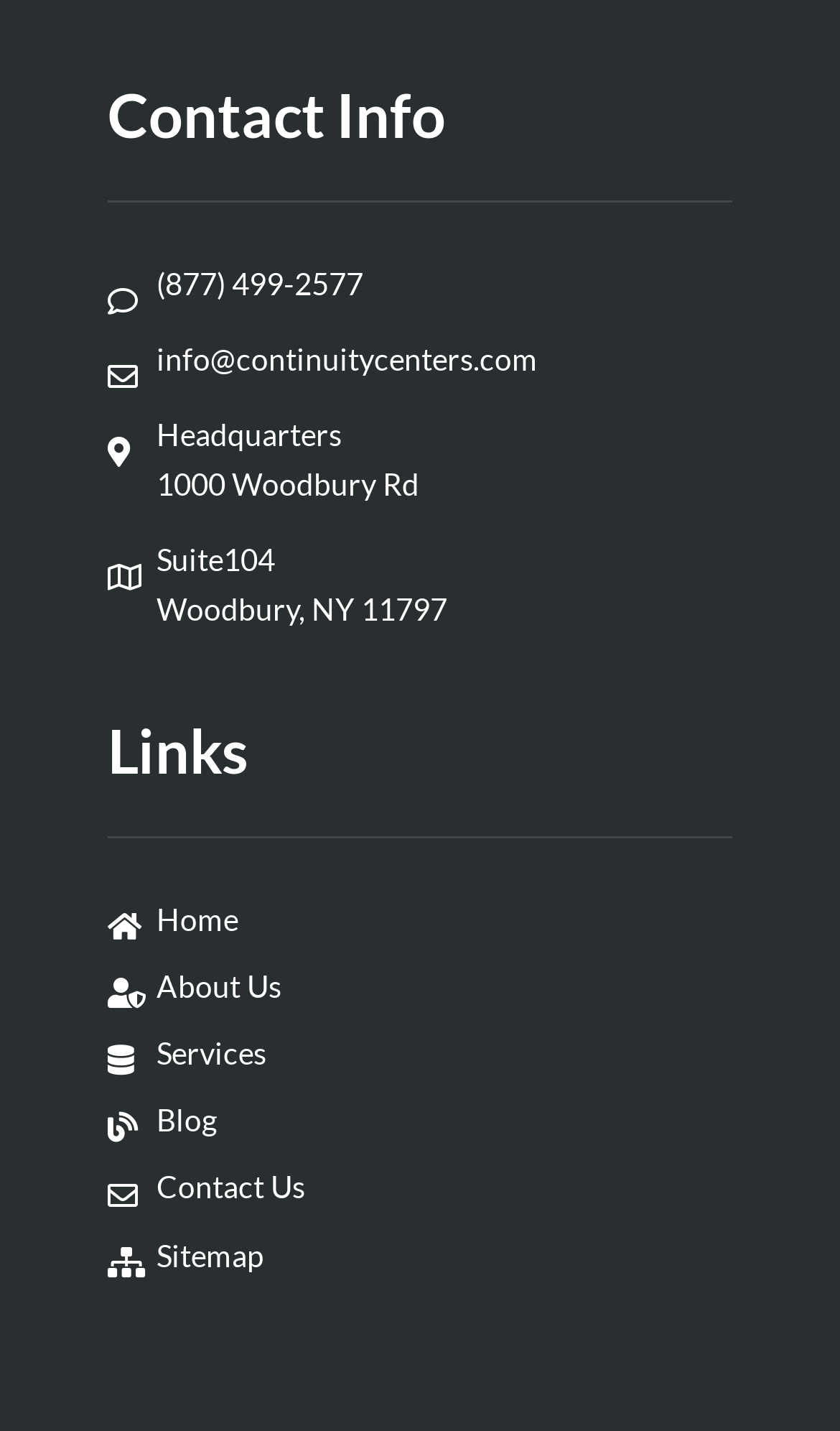What is the address of the headquarters?
Make sure to answer the question with a detailed and comprehensive explanation.

I found the address by looking at the link elements under the 'Contact Info' heading, and the address is explicitly stated as 'Headquarters 1000 Woodbury Rd' and 'Suite104 Woodbury, NY 11797'.